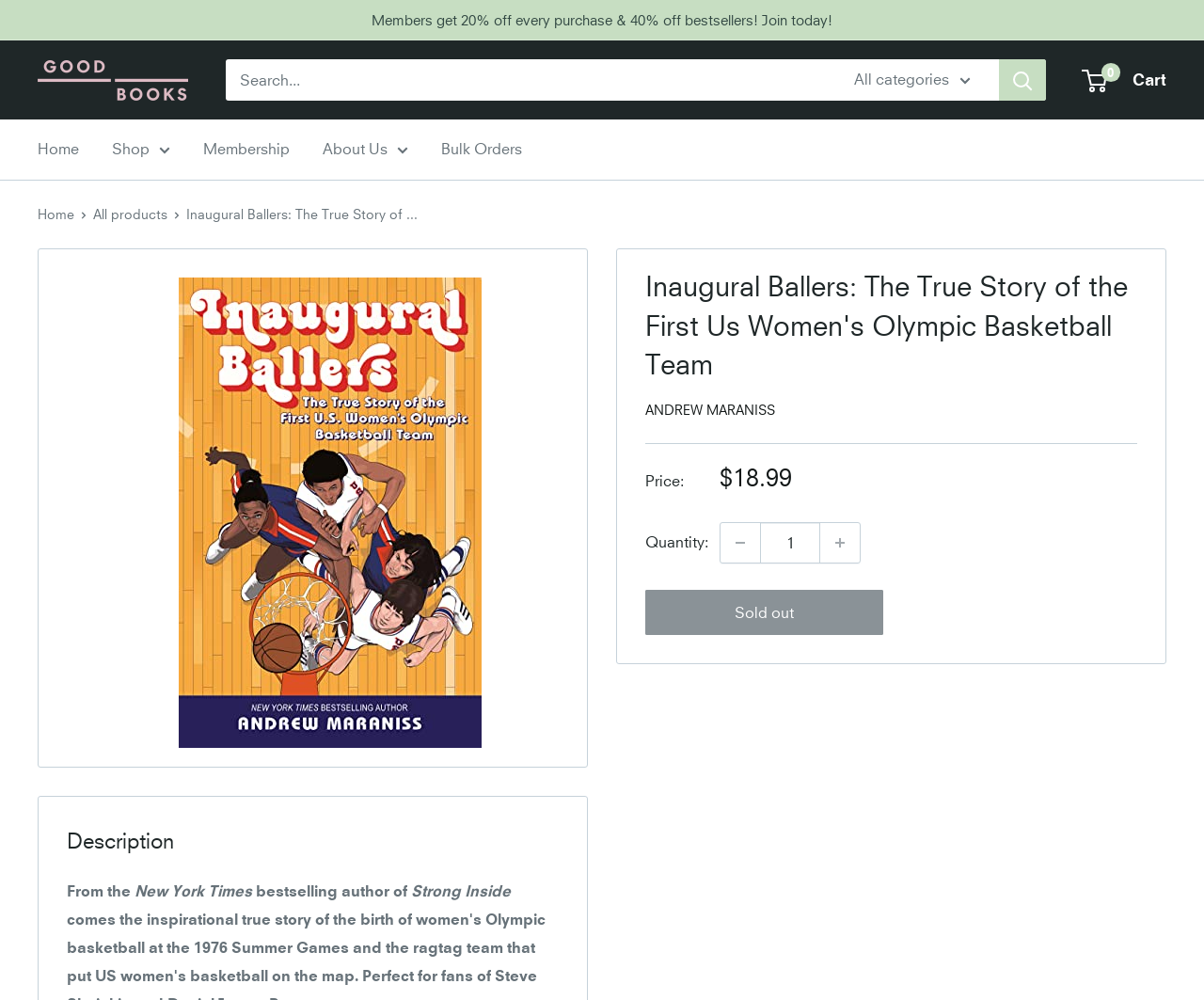Show the bounding box coordinates for the element that needs to be clicked to execute the following instruction: "Decrease the quantity by 1". Provide the coordinates in the form of four float numbers between 0 and 1, i.e., [left, top, right, bottom].

[0.598, 0.523, 0.631, 0.562]